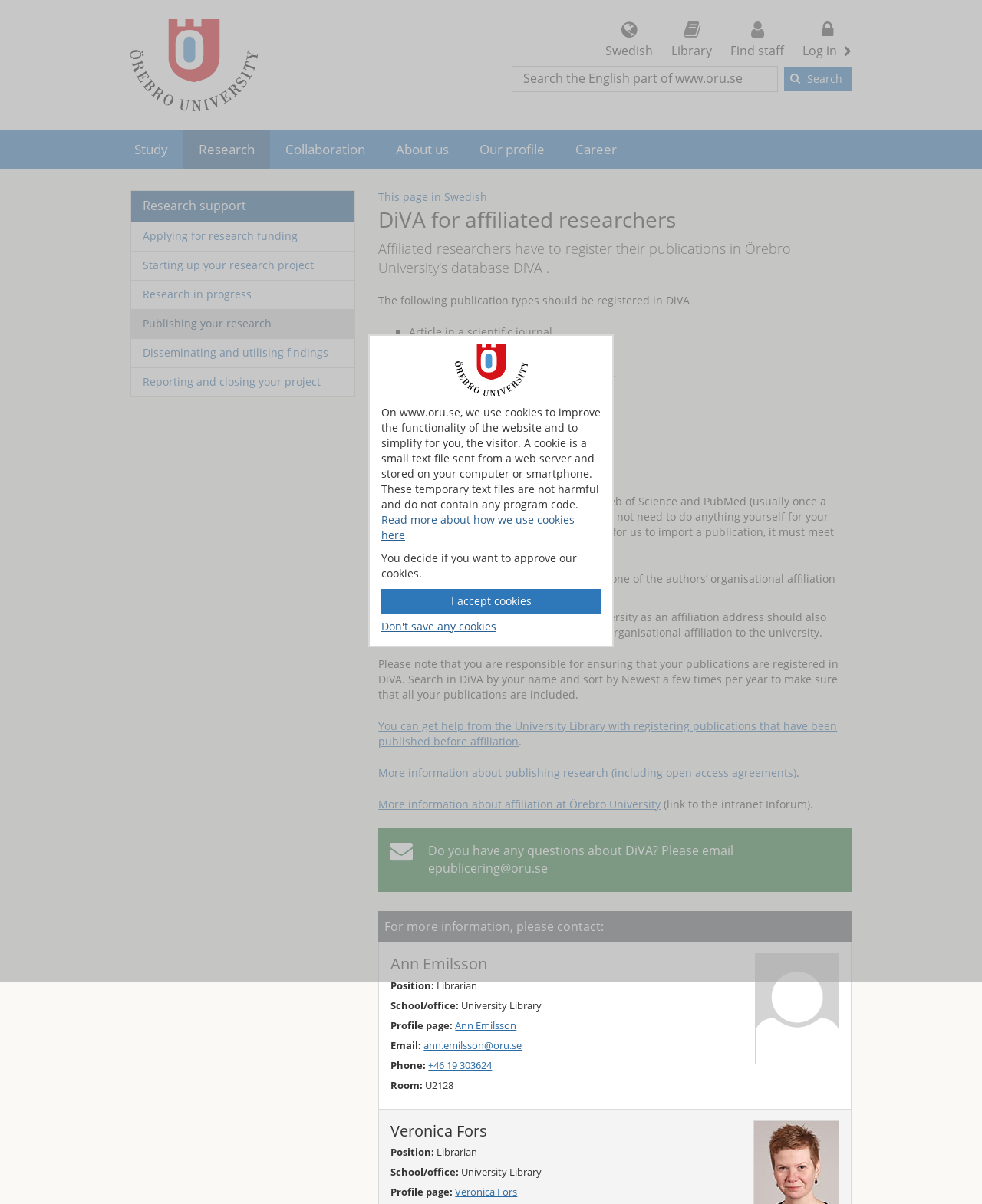Find the bounding box coordinates of the element to click in order to complete this instruction: "Log in, show login alternatives". The bounding box coordinates must be four float numbers between 0 and 1, denoted as [left, top, right, bottom].

[0.813, 0.014, 0.867, 0.052]